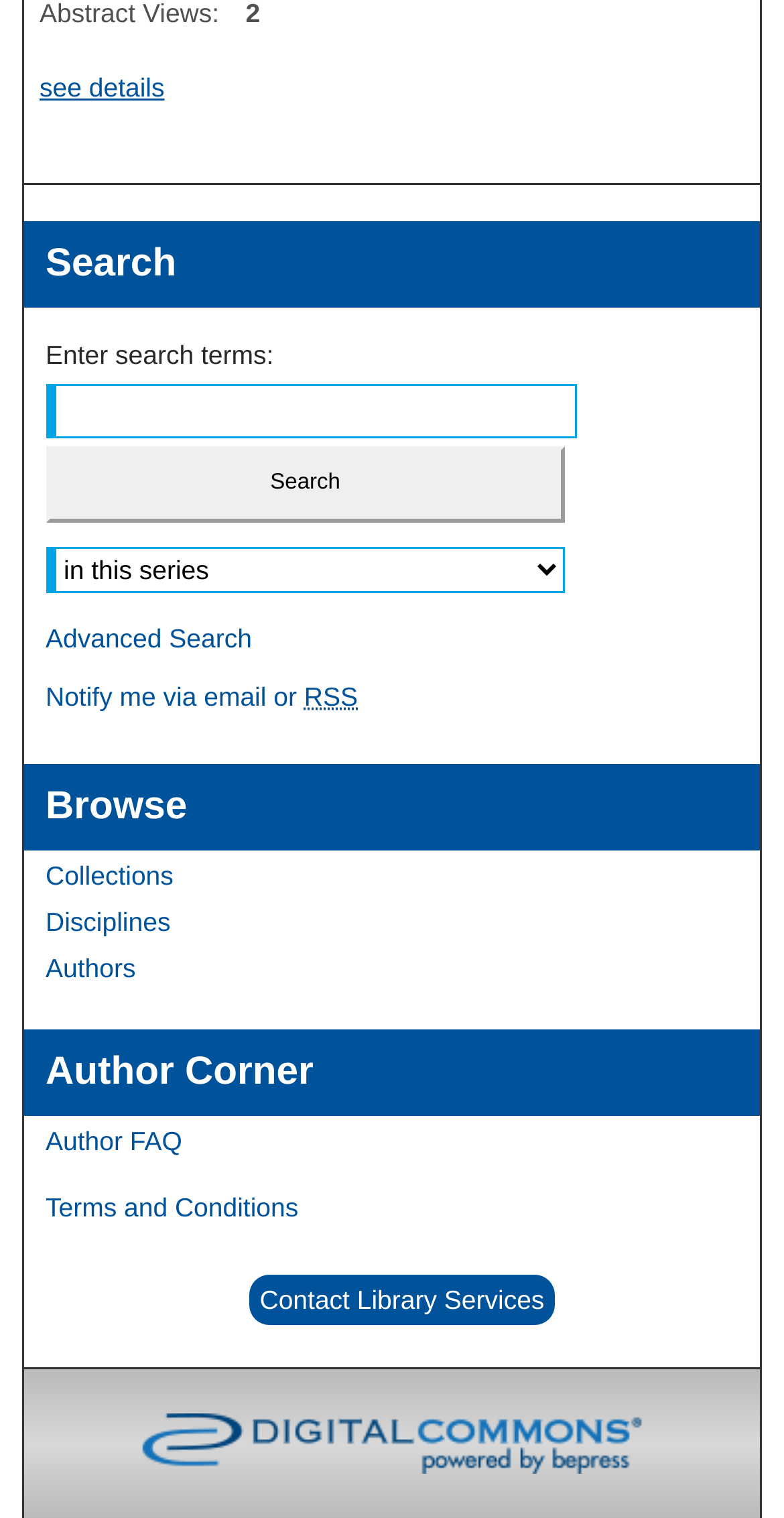What is the function of the button?
Please provide a single word or phrase as the answer based on the screenshot.

Search